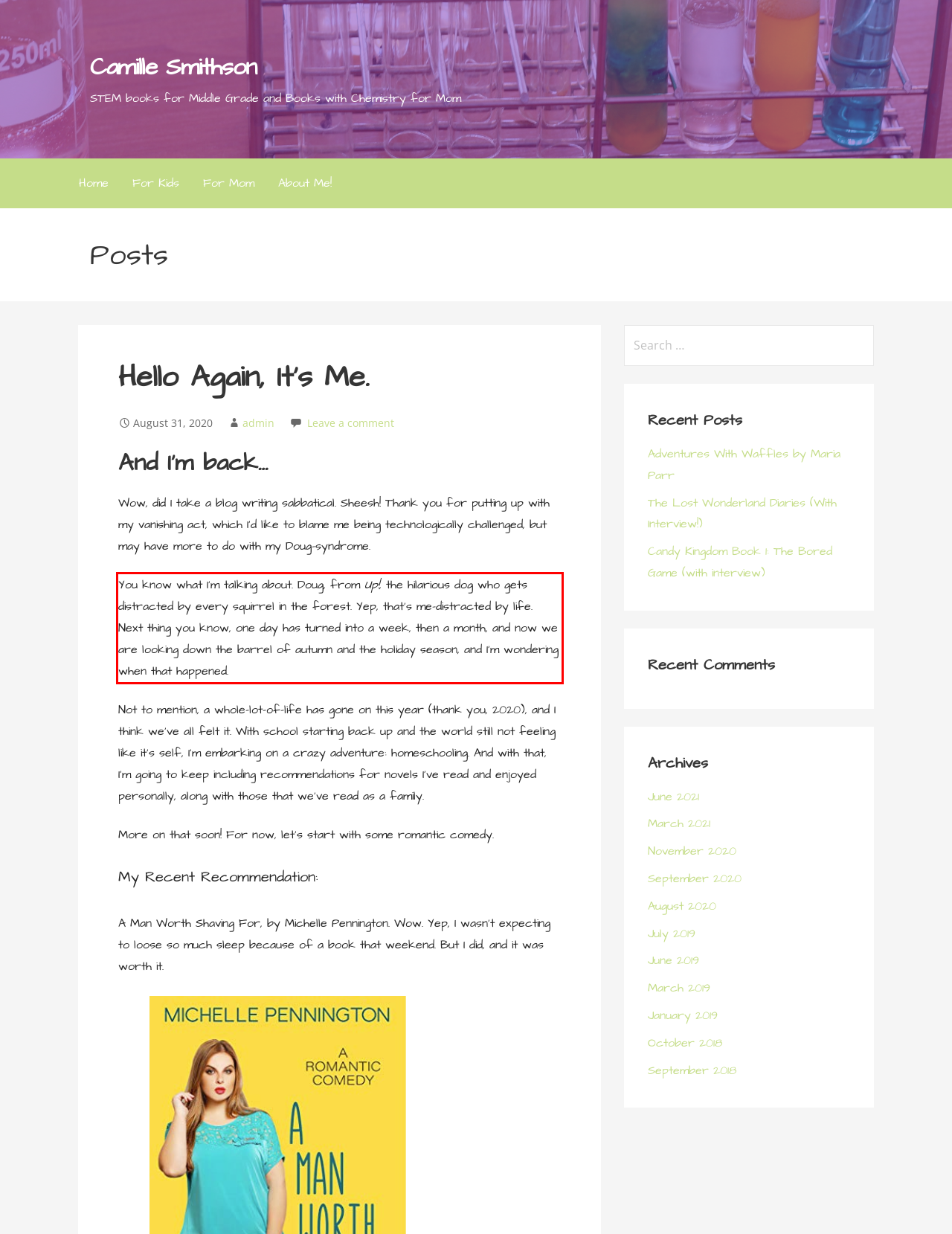Please take the screenshot of the webpage, find the red bounding box, and generate the text content that is within this red bounding box.

You know what I’m talking about. Doug, from Up!, the hilarious dog who gets distracted by every squirrel in the forest. Yep, that’s me-distracted by life. Next thing you know, one day has turned into a week, then a month, and now we are looking down the barrel of autumn and the holiday season, and I’m wondering when that happened.